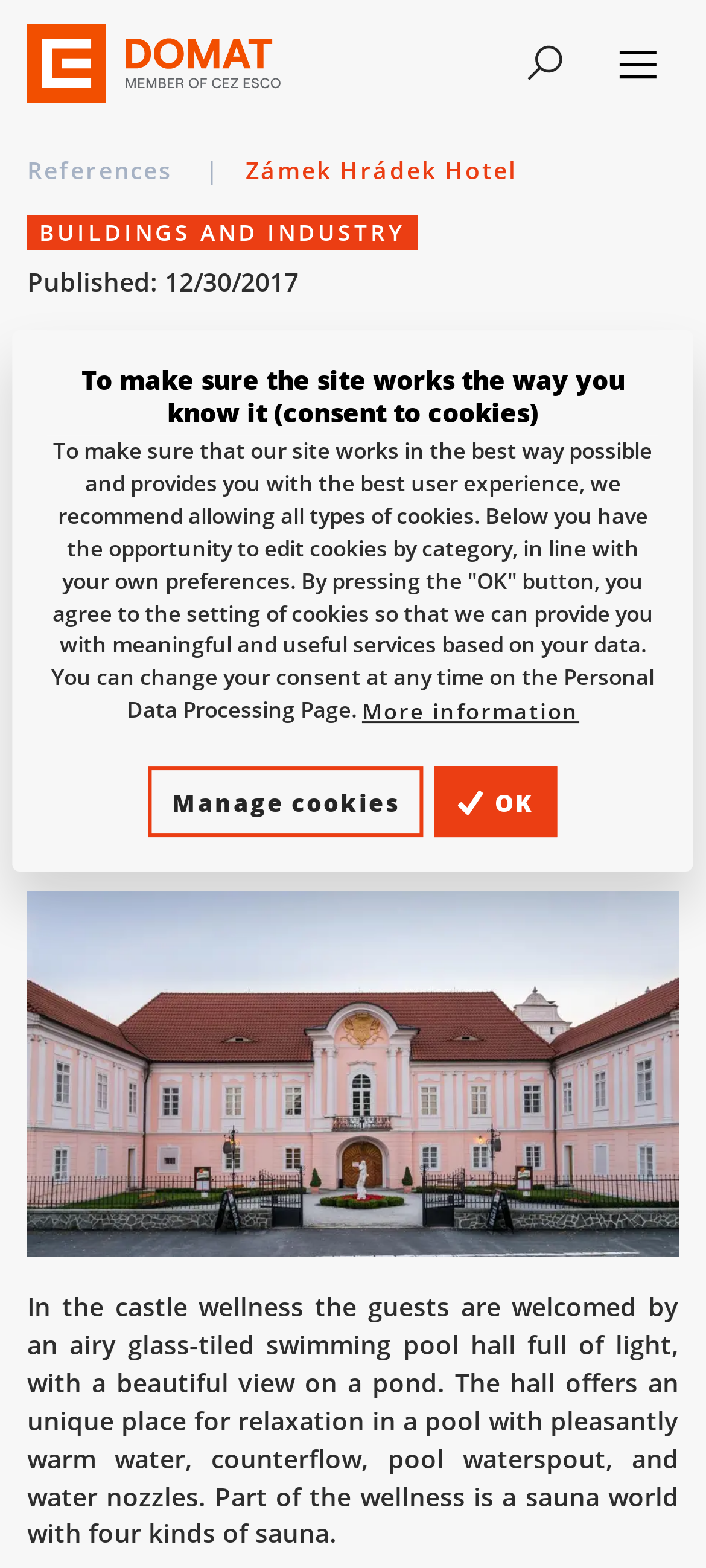Locate and extract the headline of this webpage.

Zámek Hrádek Hotel